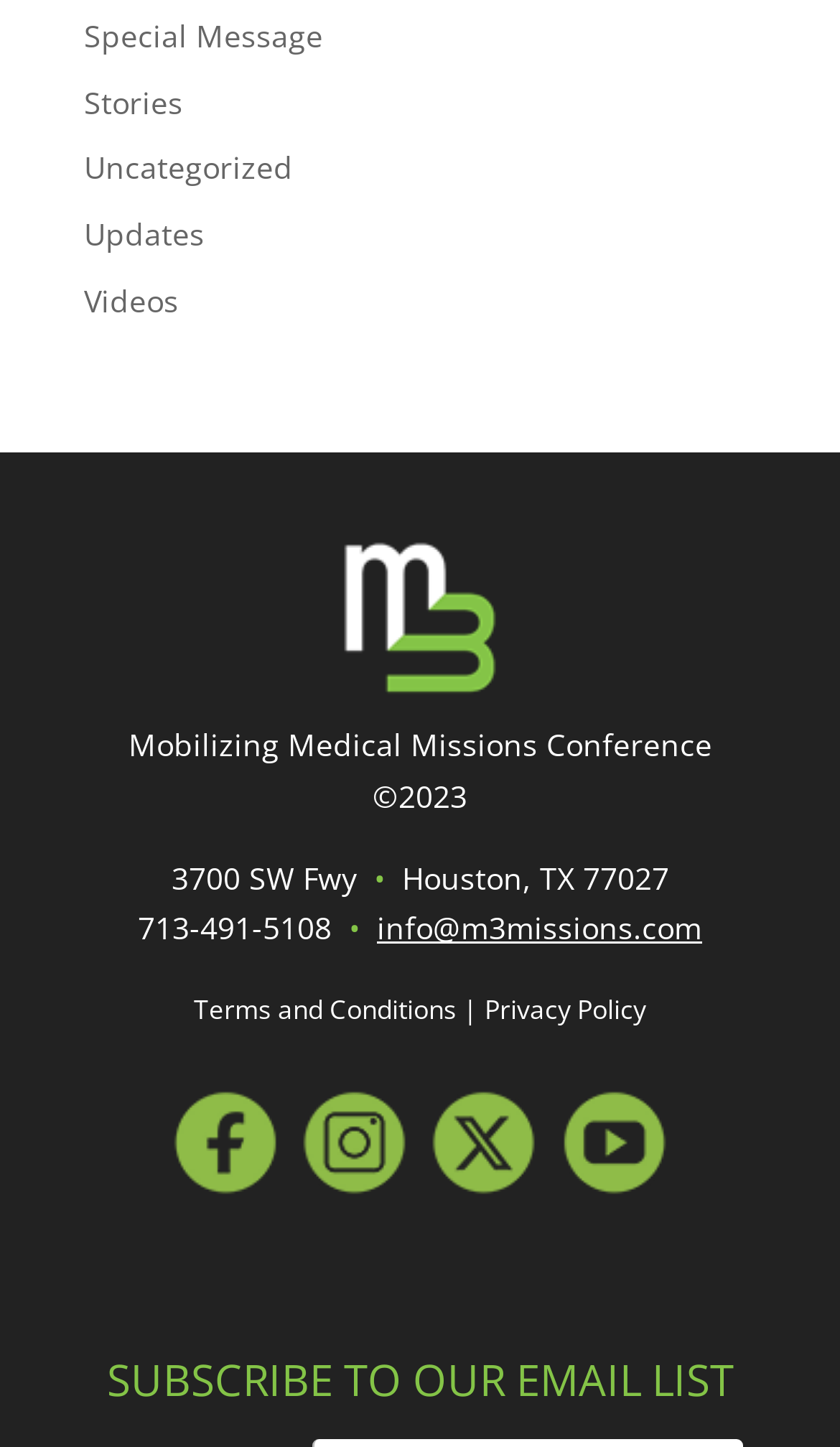What is the email address to contact the organization?
Please give a detailed and elaborate answer to the question.

I found the answer by looking at the link element with ID 477, which contains the email address.